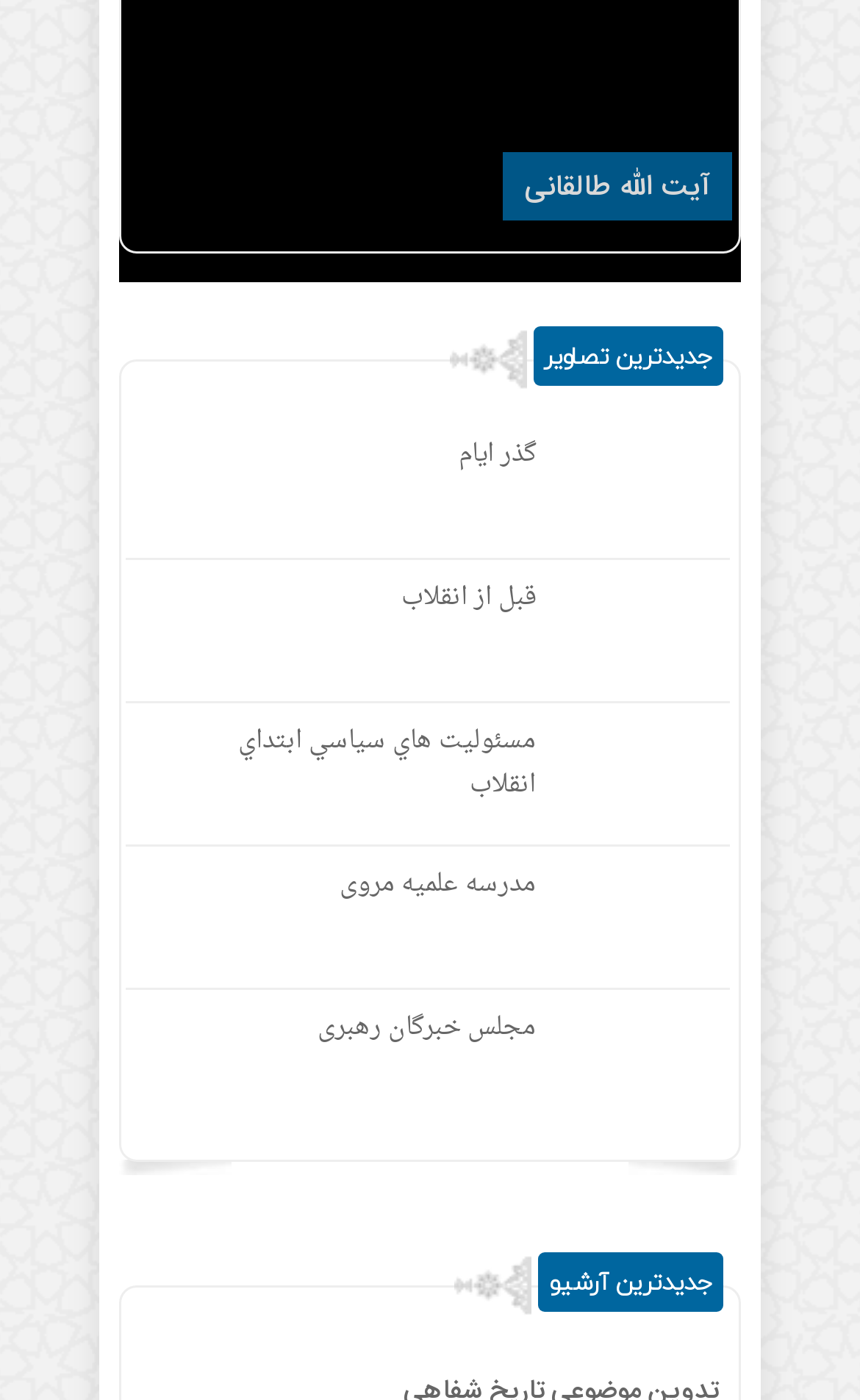Determine the bounding box coordinates of the clickable element necessary to fulfill the instruction: "Click on the 'Reply' button". Provide the coordinates as four float numbers within the 0 to 1 range, i.e., [left, top, right, bottom].

None